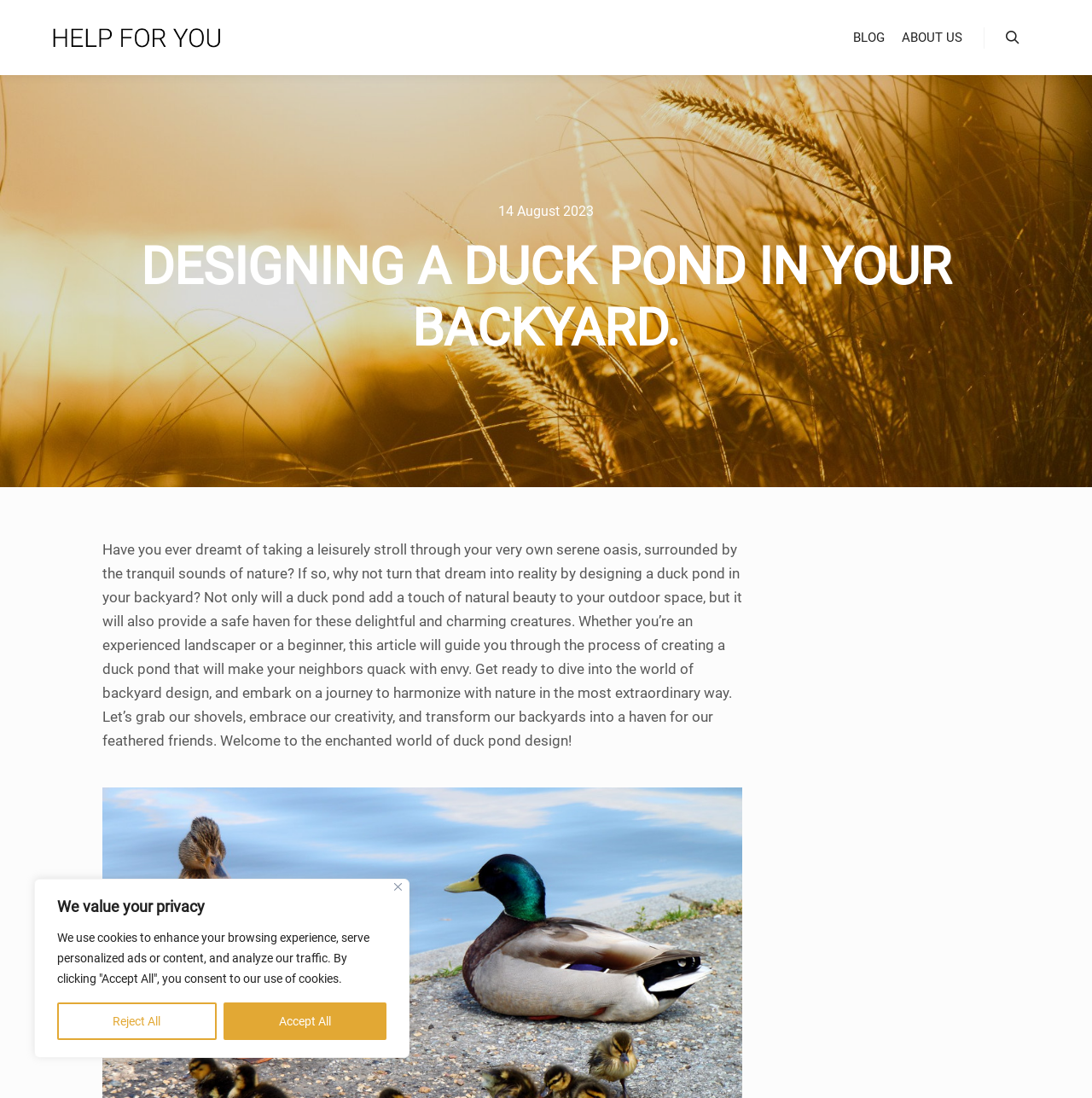What is the purpose of designing a duck pond?
Please provide a single word or phrase as your answer based on the image.

To create a haven for feathered friends